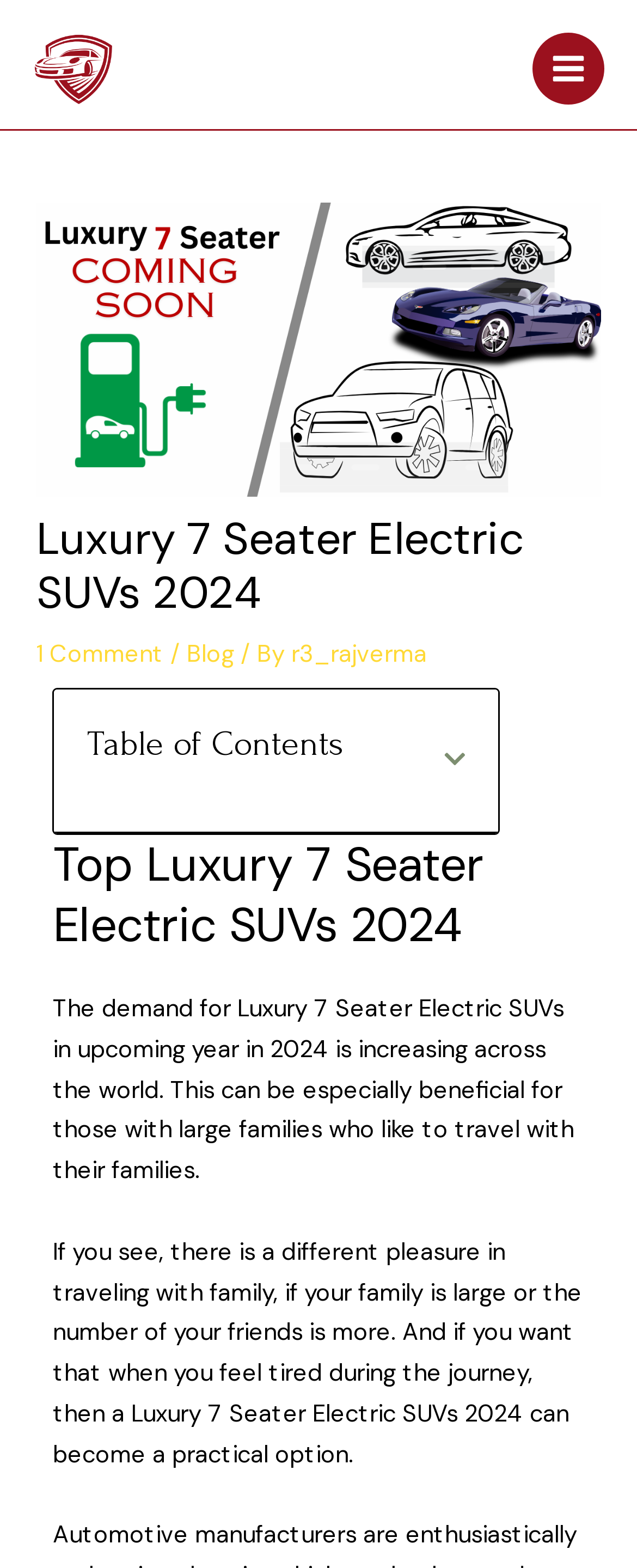What is the current trend of Luxury 7 Seater Electric SUVs?
Give a single word or phrase answer based on the content of the image.

Increasing demand